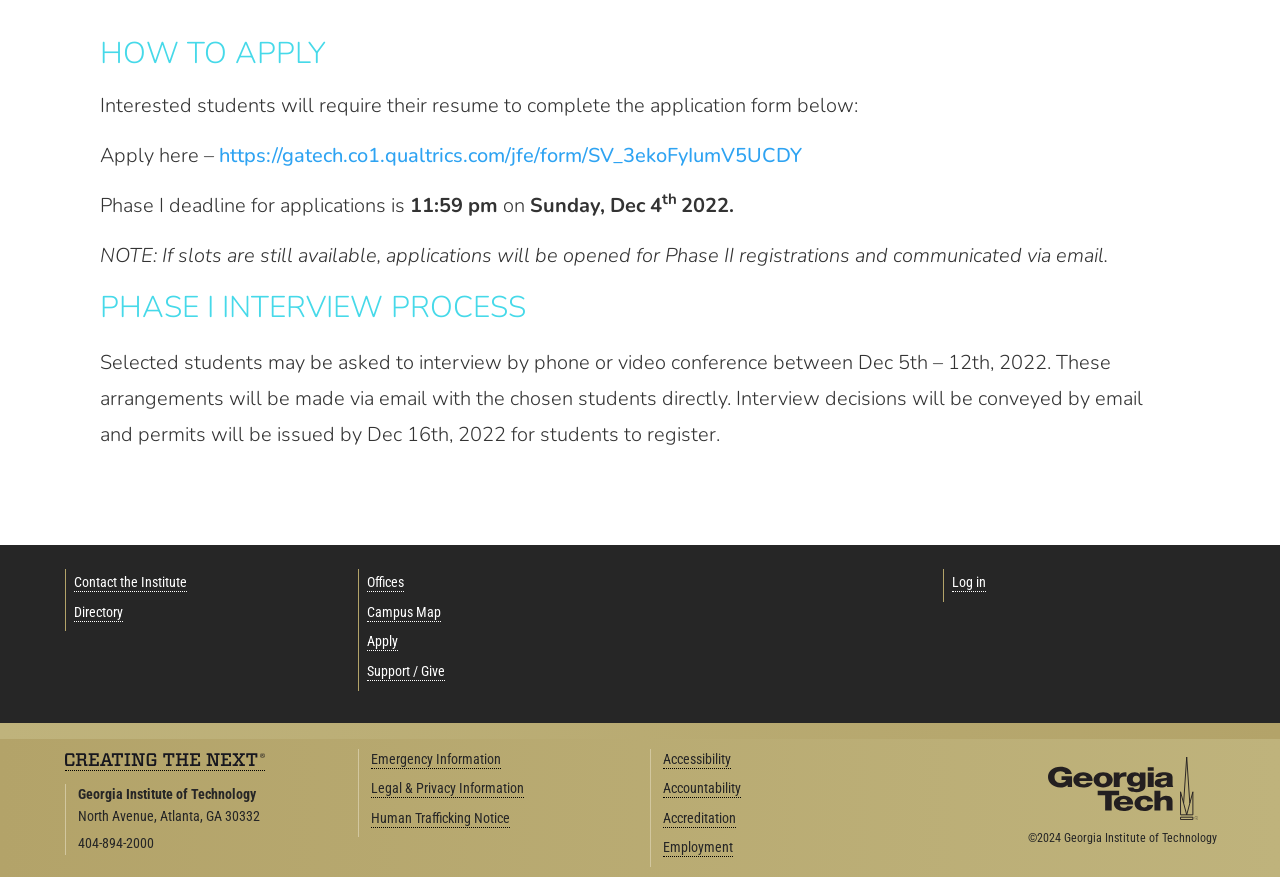Find and provide the bounding box coordinates for the UI element described here: "Apply". The coordinates should be given as four float numbers between 0 and 1: [left, top, right, bottom].

[0.286, 0.722, 0.311, 0.743]